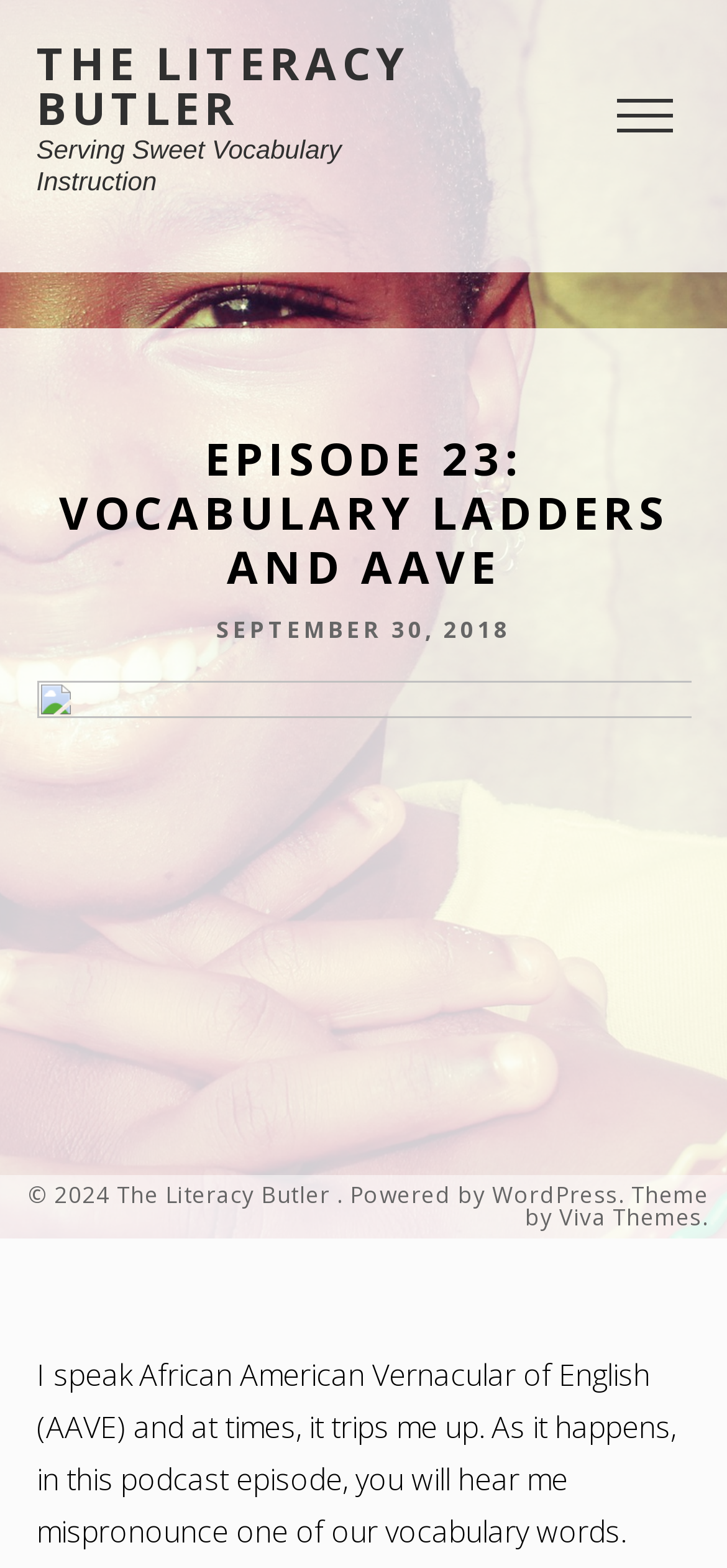What is the theme provider of the website?
Could you give a comprehensive explanation in response to this question?

I found the theme provider by looking at the link element that contains the theme provider's name, which is 'Viva Themes', located at the coordinates [0.769, 0.77, 0.965, 0.784].